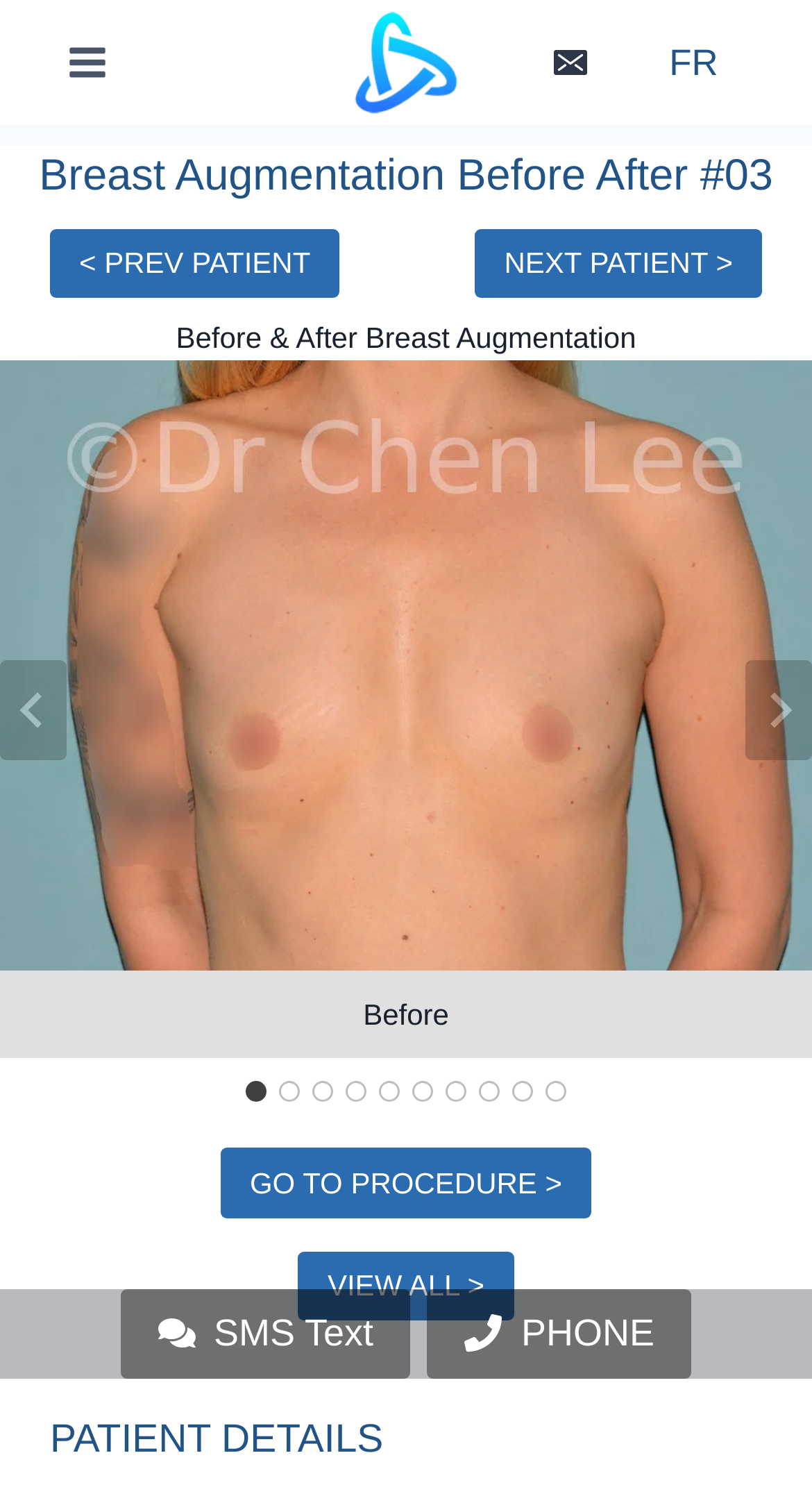Identify the bounding box coordinates of the element to click to follow this instruction: 'Go to next patient'. Ensure the coordinates are four float values between 0 and 1, provided as [left, top, right, bottom].

[0.585, 0.153, 0.938, 0.2]